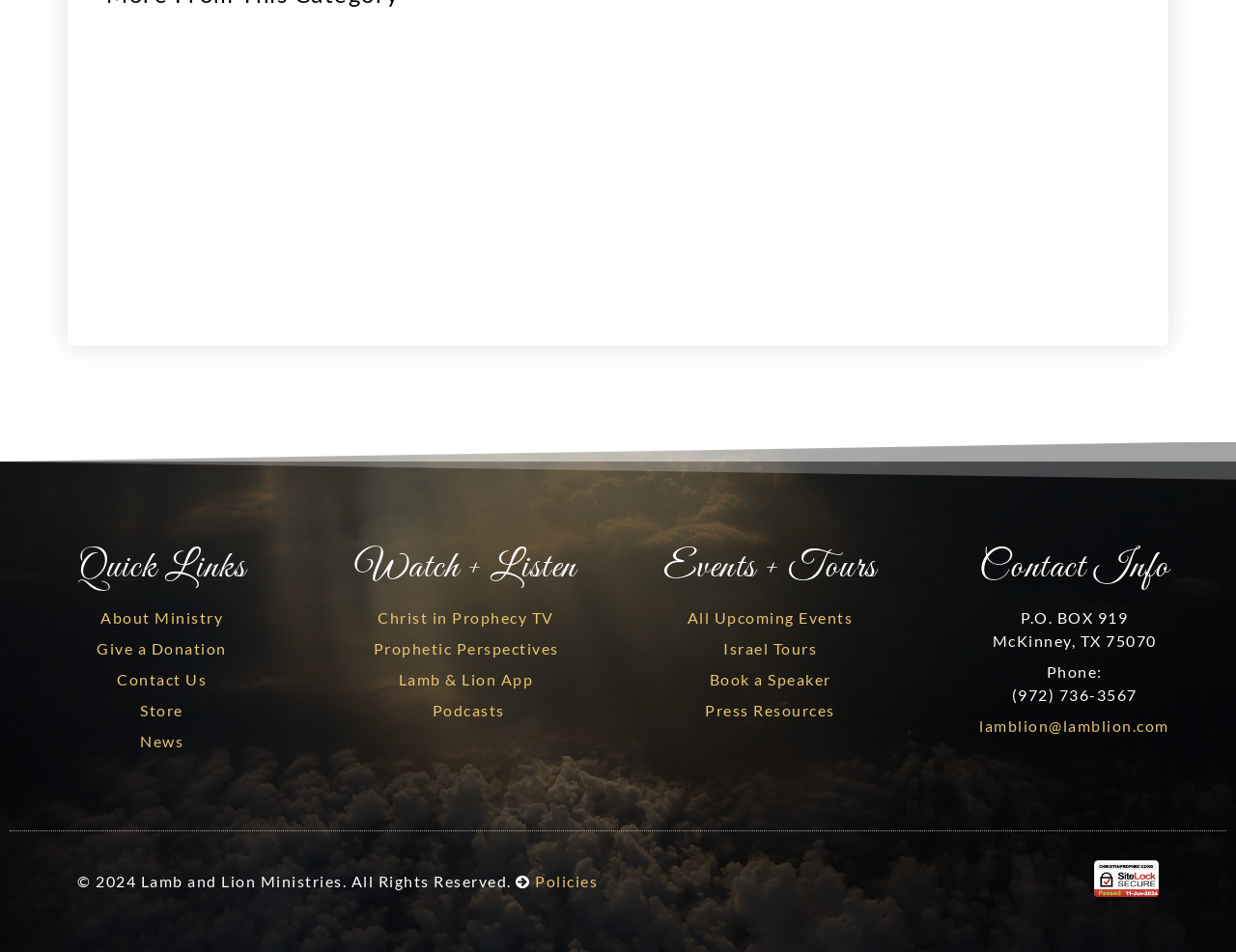Return the bounding box coordinates of the UI element that corresponds to this description: "Speak Up For Blue Twitter". The coordinates must be given as four float numbers in the range of 0 and 1, [left, top, right, bottom].

None